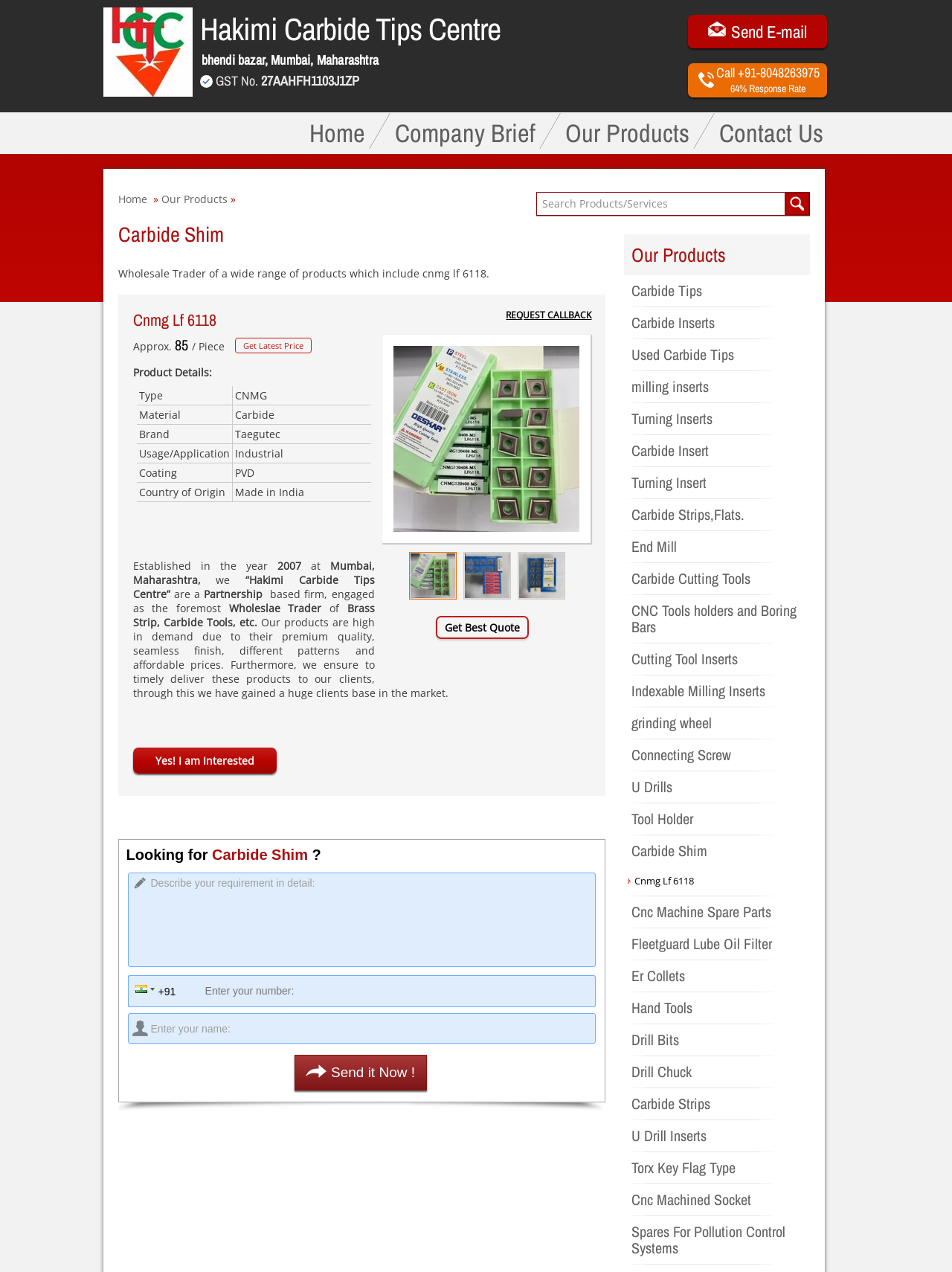Identify the bounding box coordinates for the region to click in order to carry out this instruction: "Click on the 'Our Products' link". Provide the coordinates using four float numbers between 0 and 1, formatted as [left, top, right, bottom].

[0.589, 0.088, 0.728, 0.121]